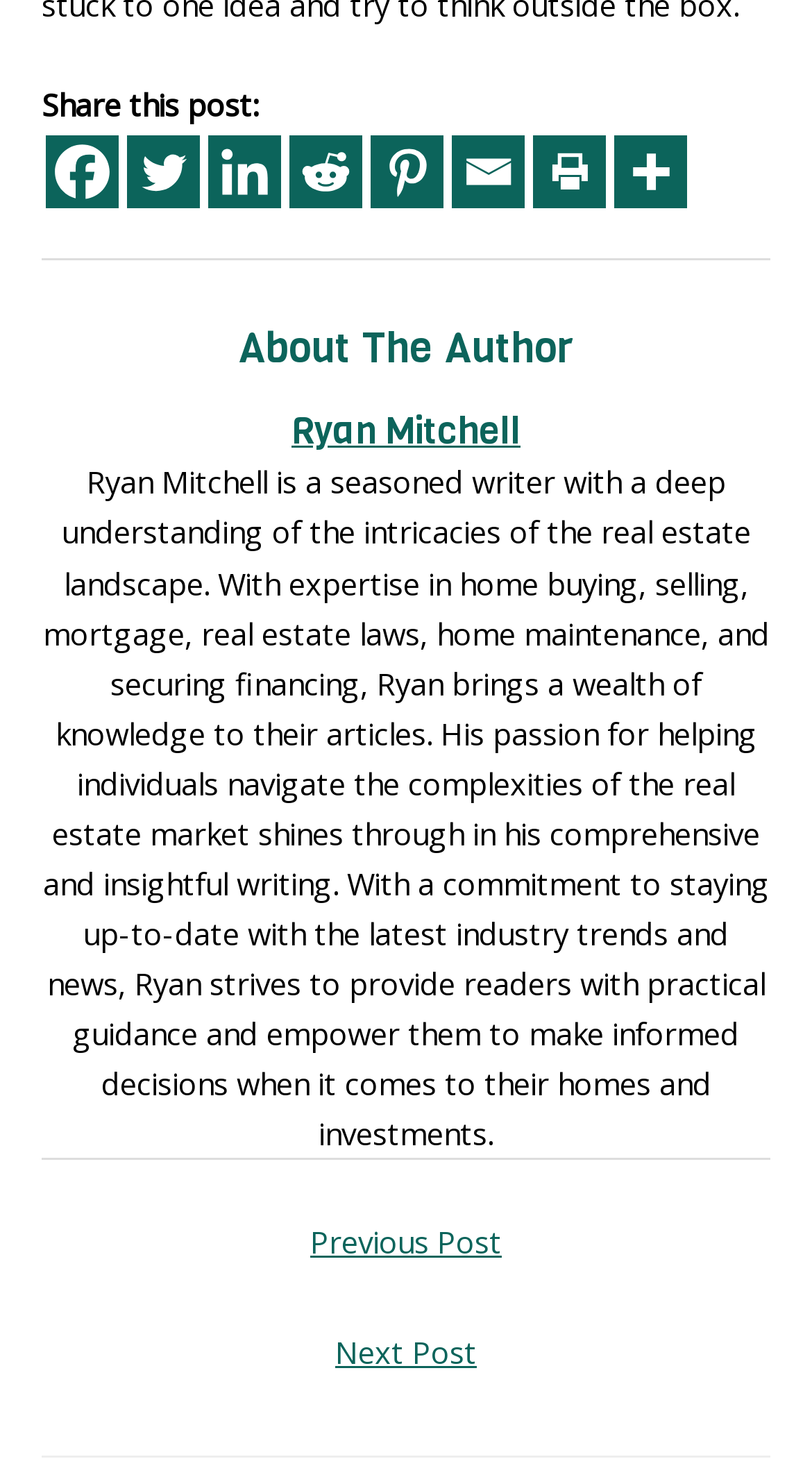Given the description of a UI element: "RSS", identify the bounding box coordinates of the matching element in the webpage screenshot.

None